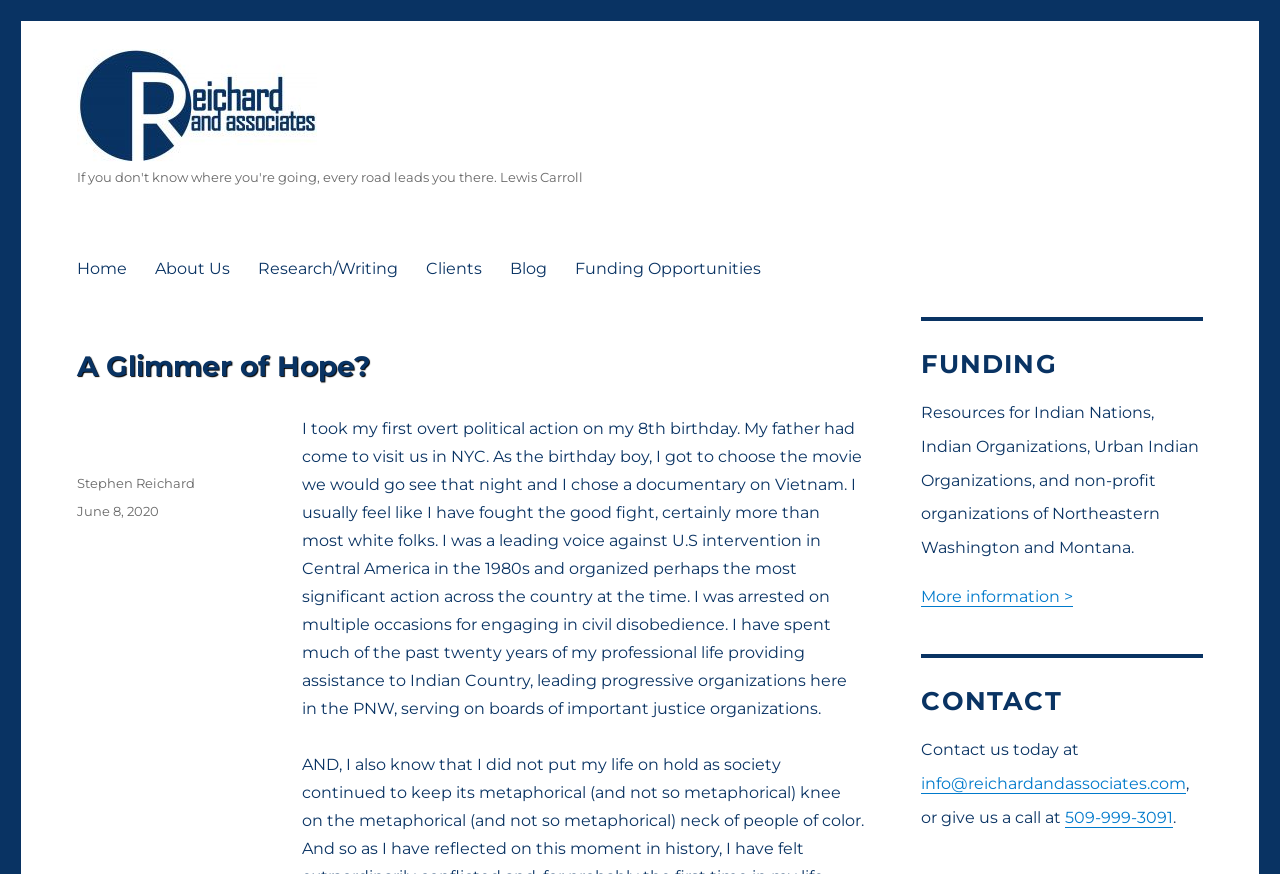Highlight the bounding box coordinates of the element you need to click to perform the following instruction: "Click the 'Home' link."

[0.049, 0.283, 0.11, 0.331]